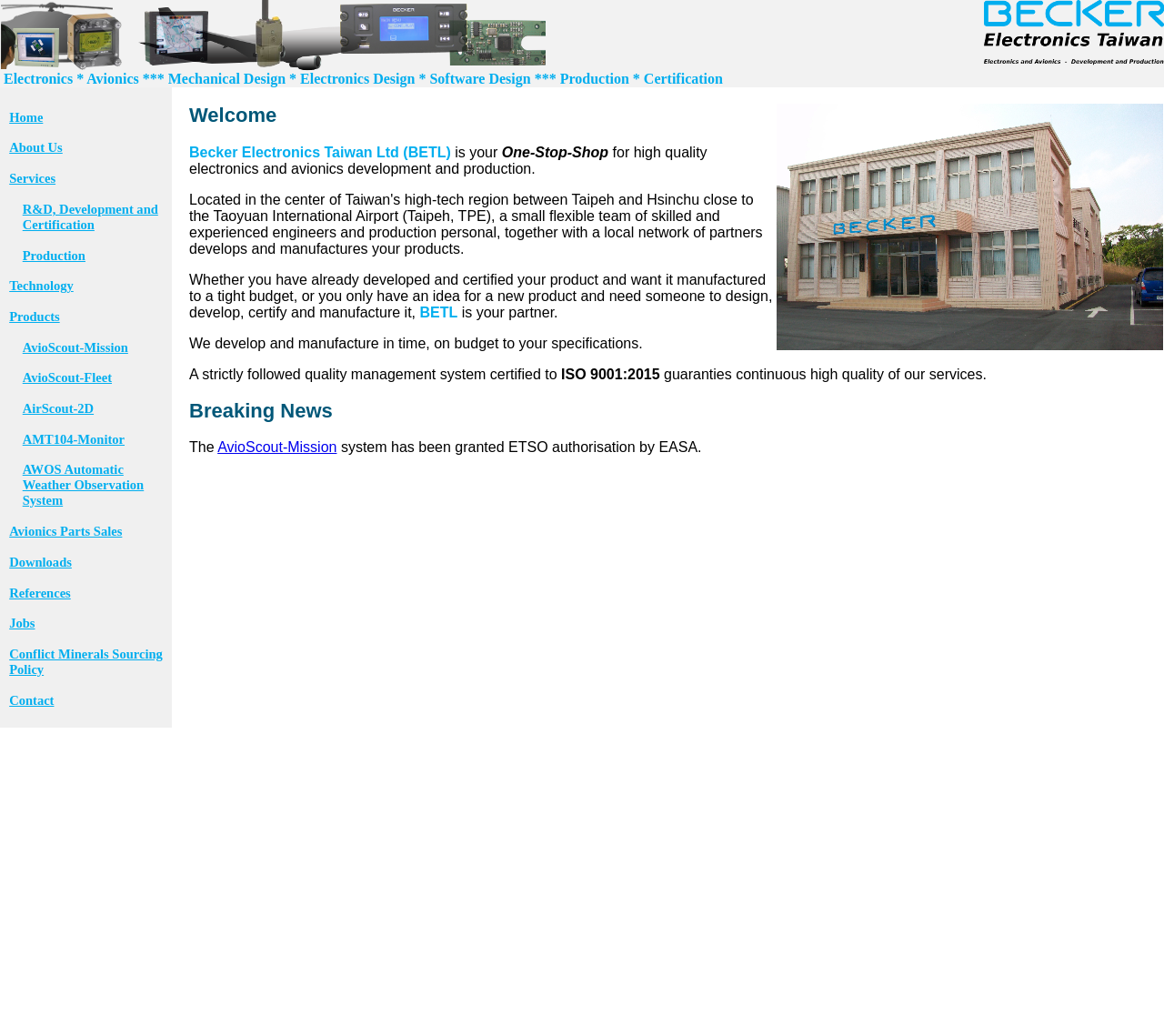Summarize the webpage with intricate details.

The webpage is about Becker Electronics Taiwan Ltd (BETL), a company that provides high-quality electronics and avionics development and production services. At the top of the page, there is a navigation menu with links to various sections, including Home, About Us, Services, Technology, Products, and more.

Below the navigation menu, there is a table with two rows and two columns. The first row has two empty cells, and the second row has a cell with a description of the company's services, including electronics design, software design, production, and certification.

On the left side of the page, there is a section with a heading "Welcome" and a brief introduction to the company. The introduction is divided into several paragraphs, describing the company's capabilities and services. There is also a mention of the company's quality management system, which is certified to ISO 9001:2015.

On the right side of the page, there is a section with a heading "Breaking News" and a brief news article about the AvioScout-Mission system, which has been granted ETSO authorisation by EASA.

There are no images on the page, but there are several links to other sections of the website, including R&D, Development and Certification, Production, Technology, Products, and more.